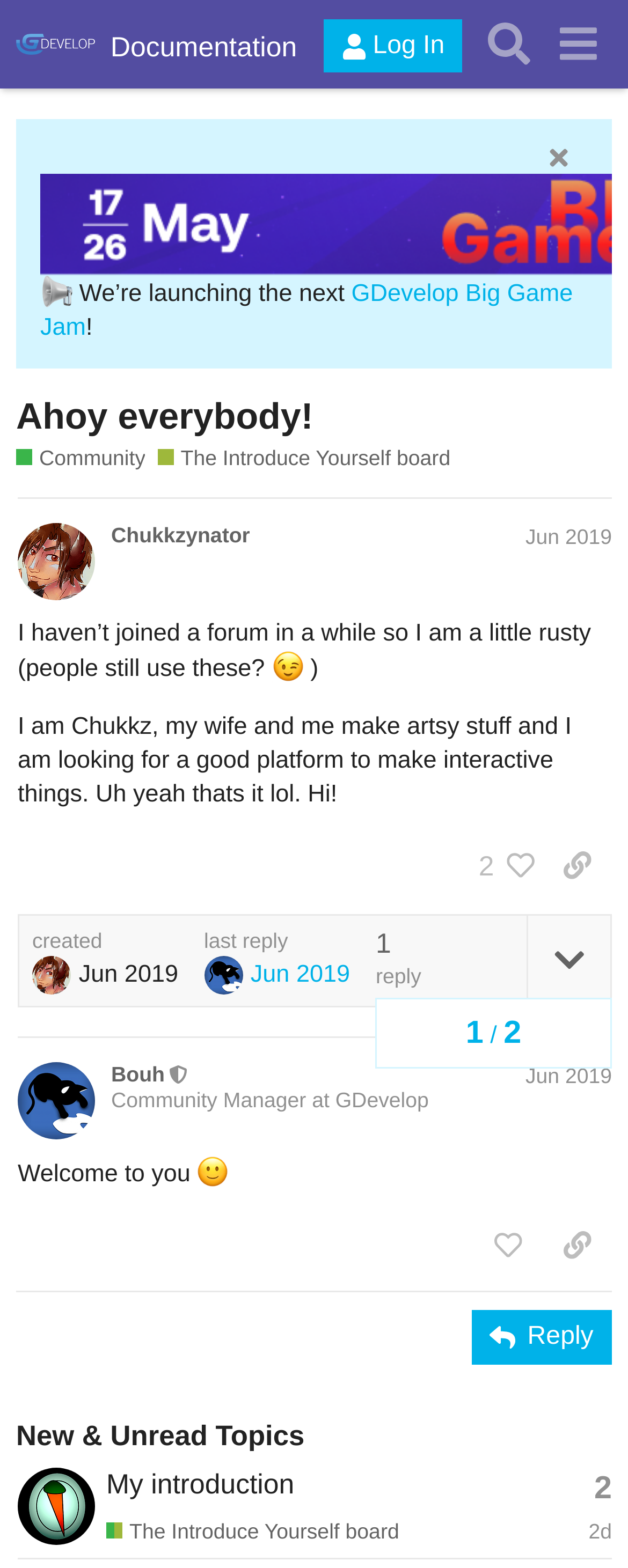Bounding box coordinates are specified in the format (top-left x, top-left y, bottom-right x, bottom-right y). All values are floating point numbers bounded between 0 and 1. Please provide the bounding box coordinate of the region this sentence describes: GDevelop Big Game Jam

[0.064, 0.178, 0.912, 0.217]